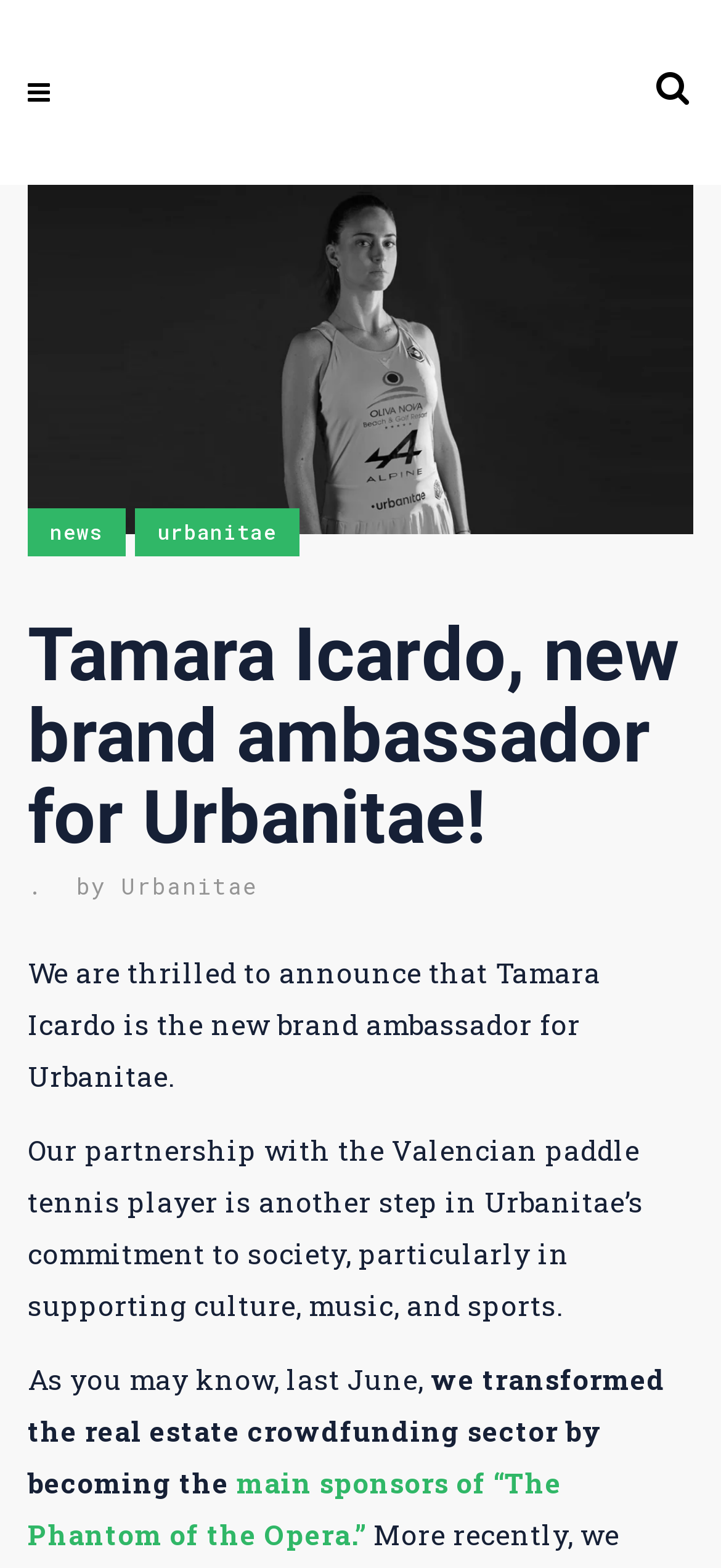What is Urbanitae's commitment to?
Answer the question in a detailed and comprehensive manner.

According to the webpage, Urbanitae is committed to society, particularly in supporting culture, music, and sports, as mentioned in the paragraph describing the partnership with Tamara Icardo.